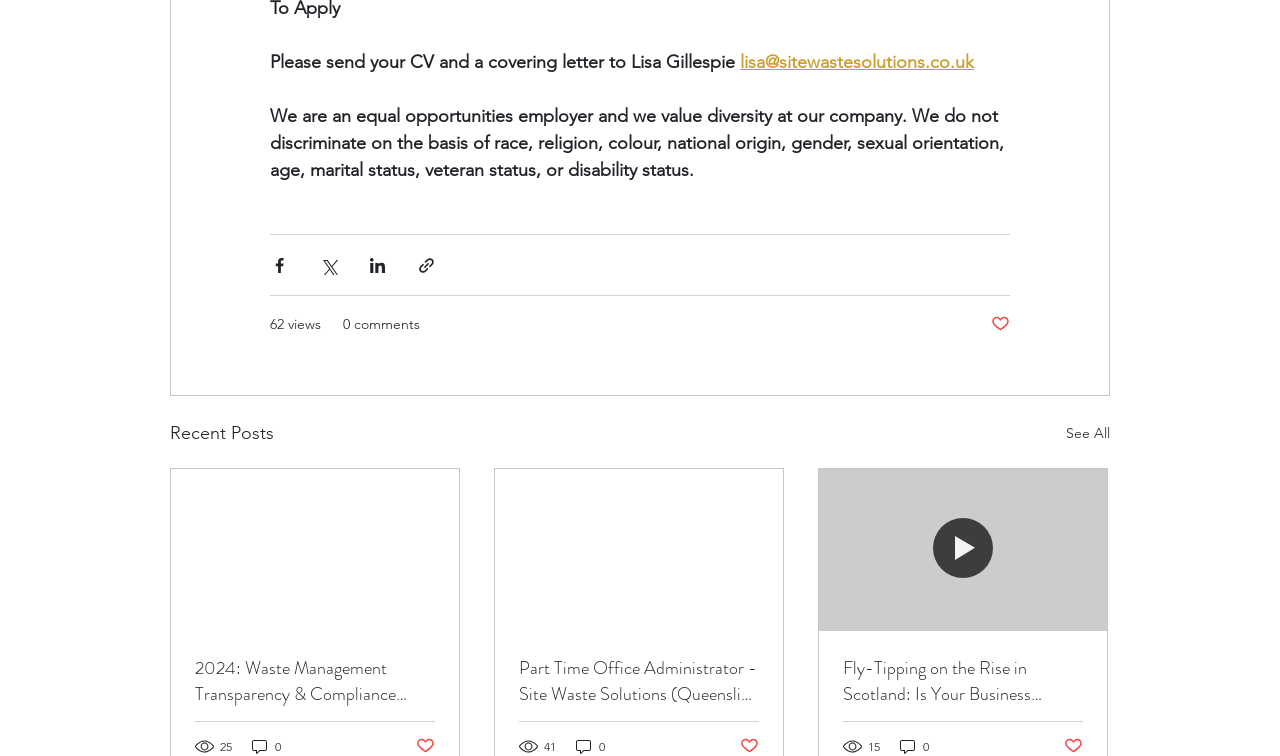Determine the bounding box coordinates for the area you should click to complete the following instruction: "Apply for the part-time office administrator job".

[0.405, 0.866, 0.593, 0.935]